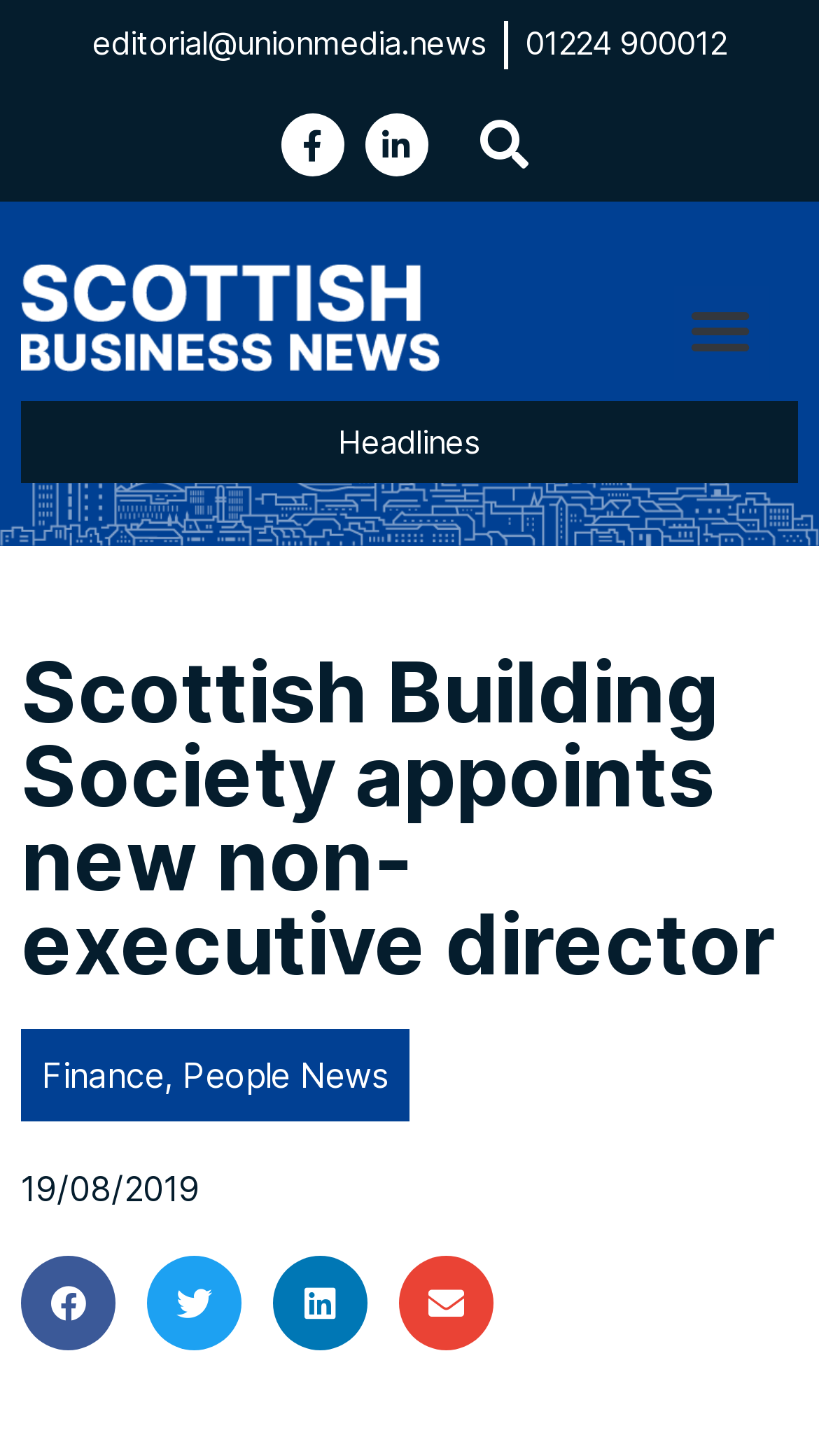What is the contact email of the editorial team?
Please provide a single word or phrase answer based on the image.

editorial@unionmedia.news